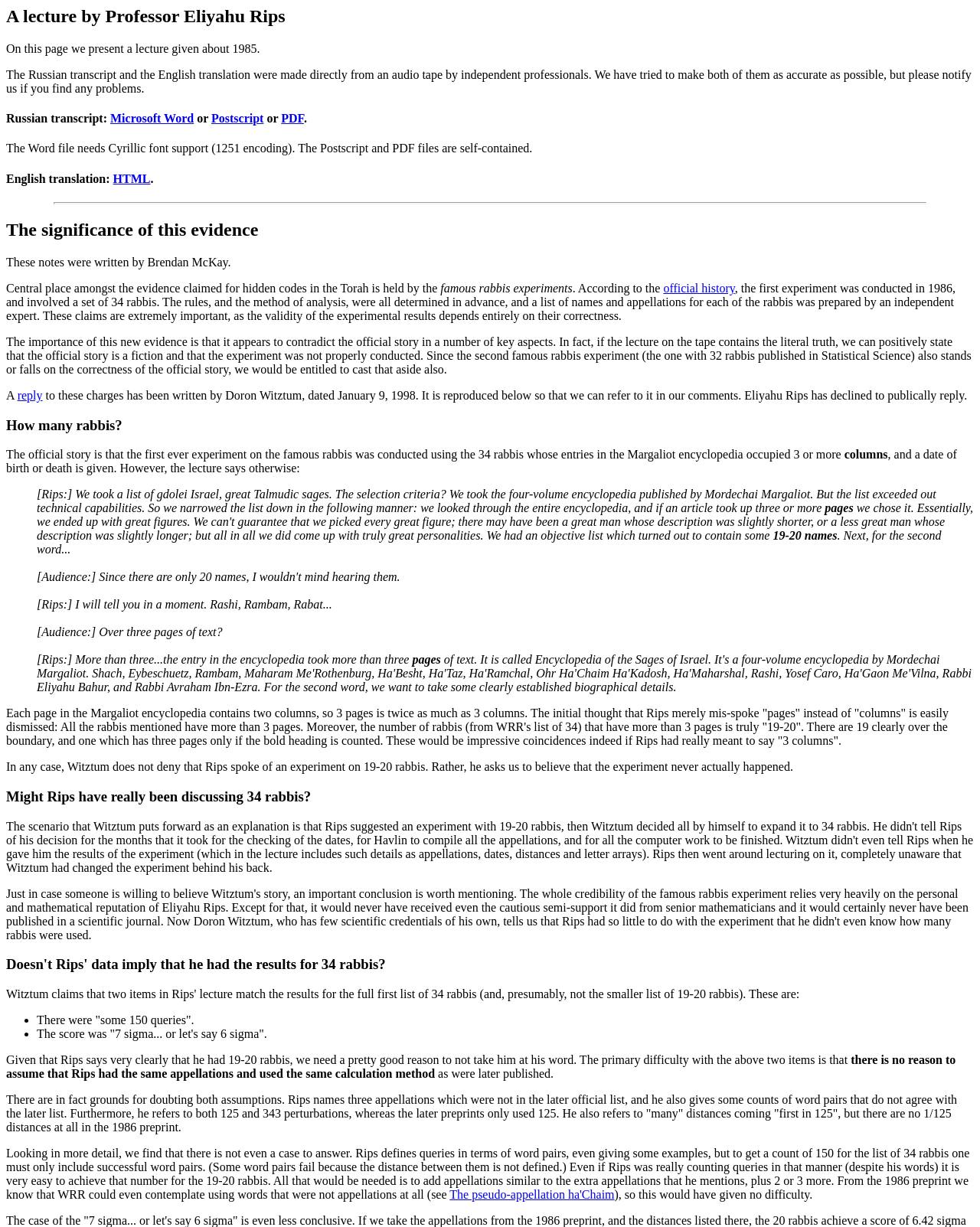What is the topic of the lecture?
Relying on the image, give a concise answer in one word or a brief phrase.

Hidden codes in the Torah